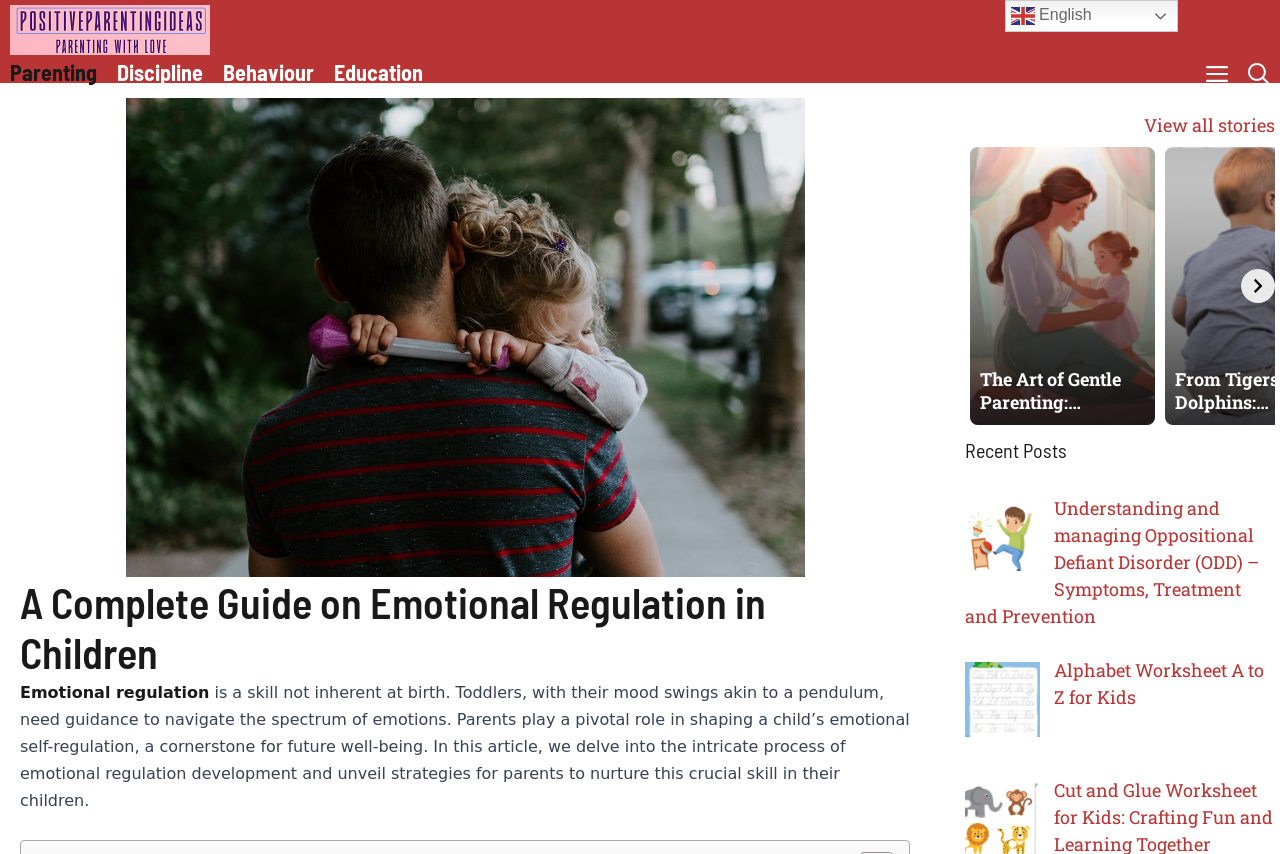Specify the bounding box coordinates of the area that needs to be clicked to achieve the following instruction: "Open the search".

[0.967, 0.07, 1.0, 0.097]